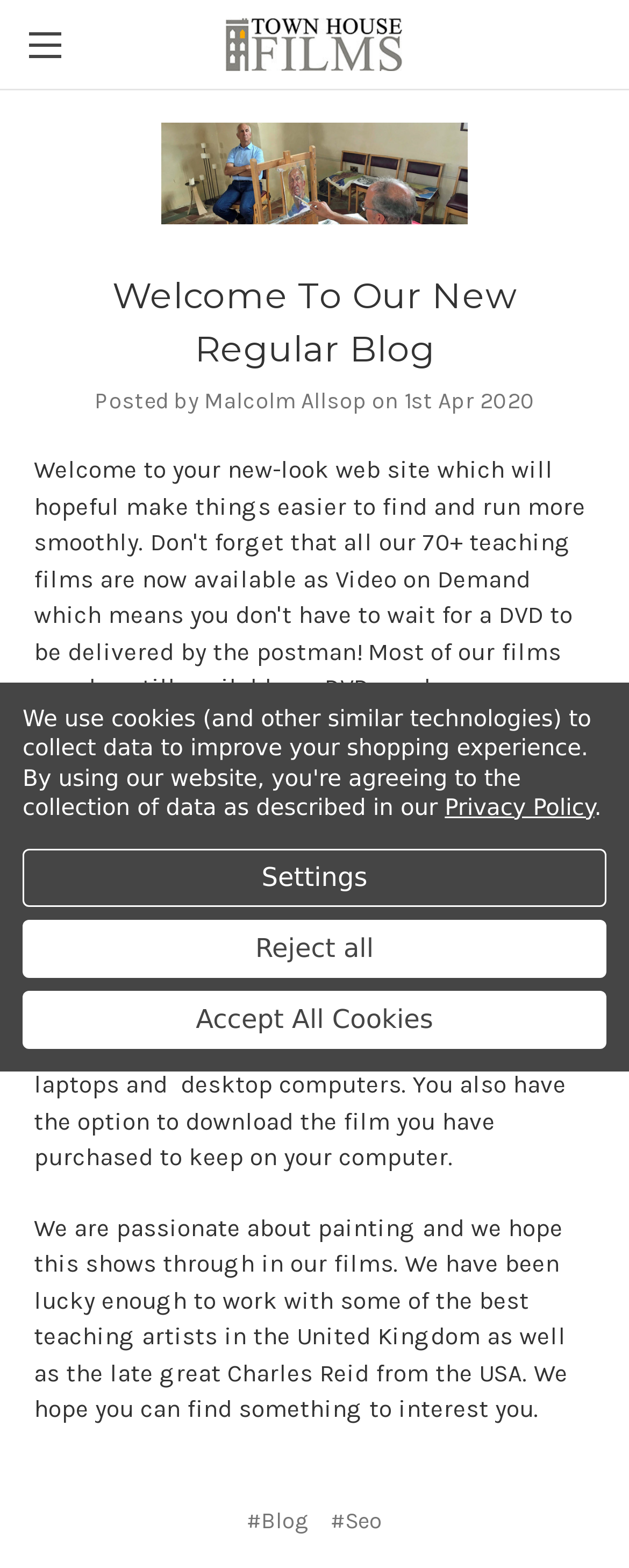Determine the bounding box coordinates of the region that needs to be clicked to achieve the task: "Go to the Vimeo partner website".

[0.179, 0.175, 0.821, 0.237]